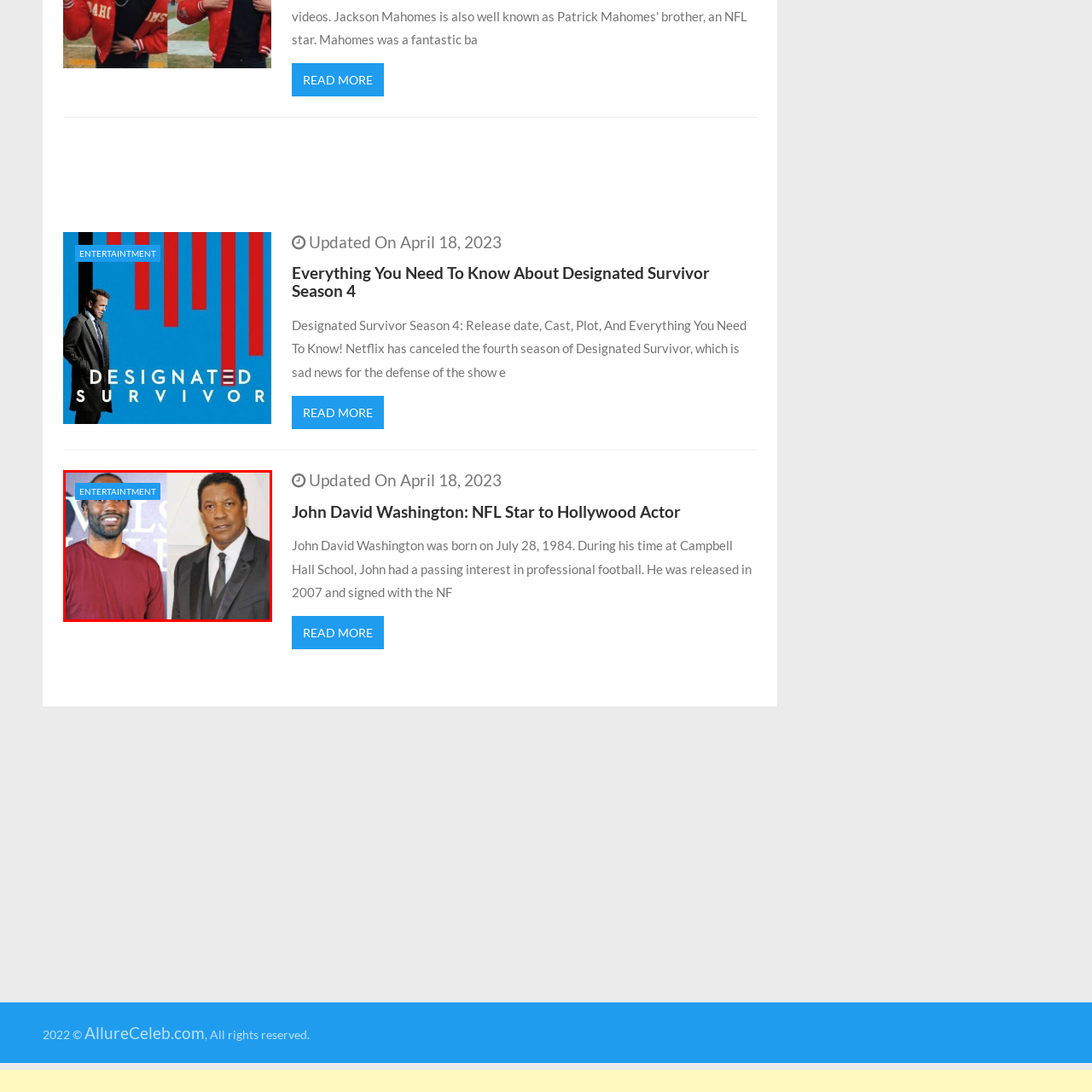Generate a meticulous caption for the image that is highlighted by the red boundary line.

The image features two prominent figures in the entertainment industry. On the left, a smiling man with a beard is wearing a casual burgundy shirt, exuding a relaxed and approachable vibe. On the right, a distinguished man dressed in a formal black suit and bowtie presents a more refined and professional appearance. Above them, the word "ENTERTAINMENT" is displayed in bold blue letters, emphasizing the context of the image. This juxtaposition highlights the diverse representations within the entertainment world, focusing on both casual and formal styles.